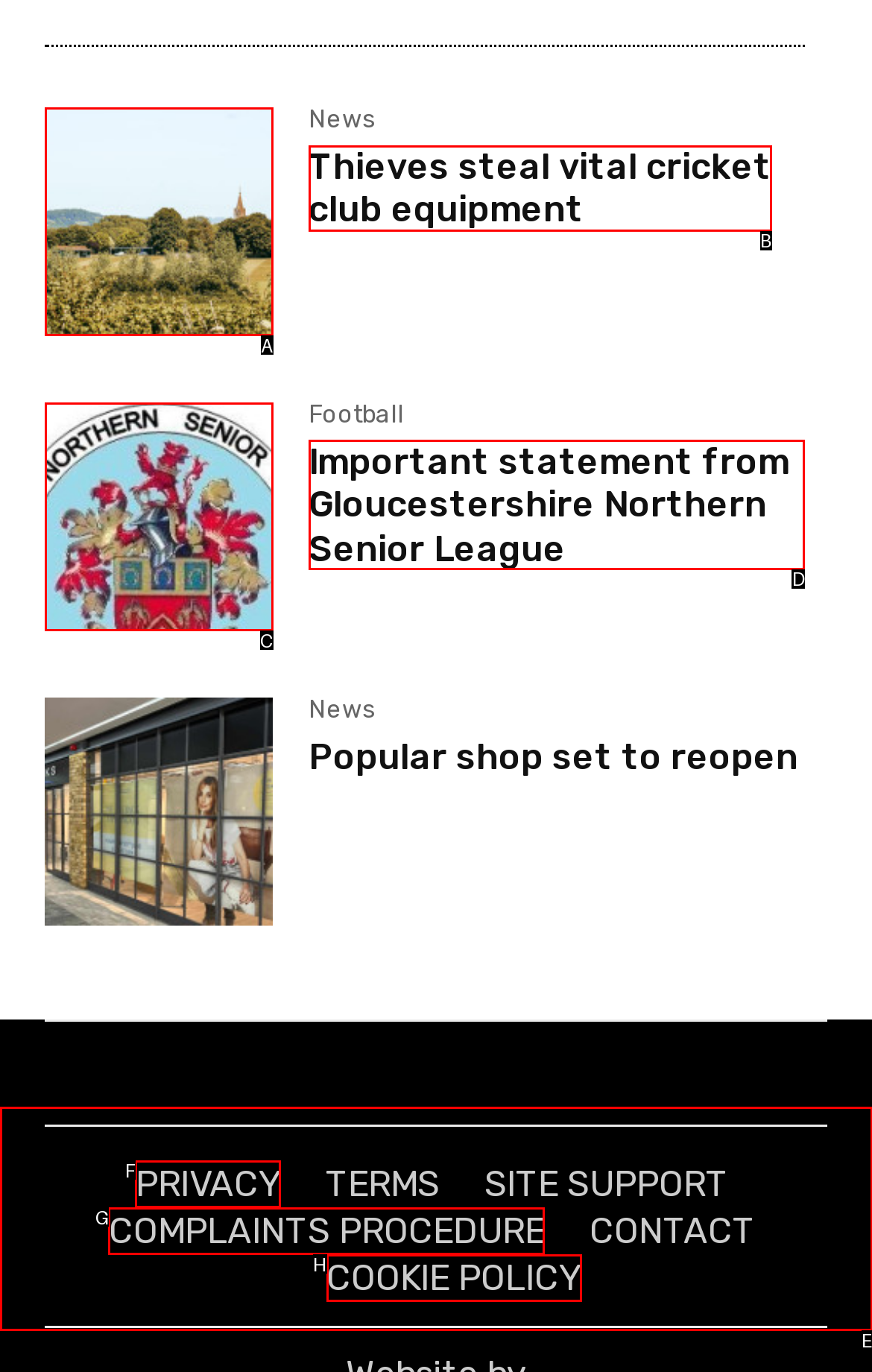What option should I click on to execute the task: View the important statement from Gloucestershire Northern Senior League? Give the letter from the available choices.

D